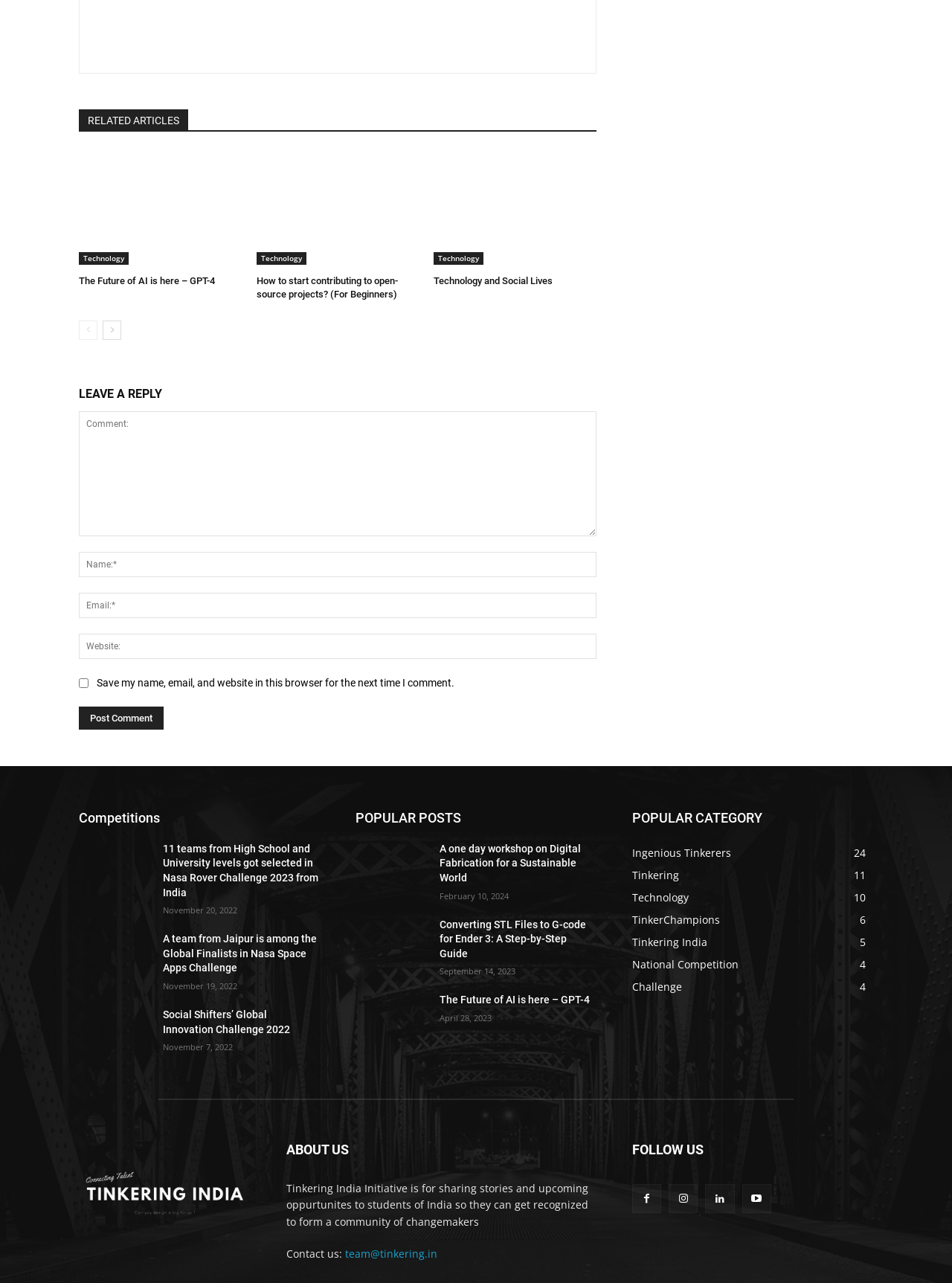Identify the bounding box coordinates for the region of the element that should be clicked to carry out the instruction: "Click on the 'The Future of AI is here – GPT-4' link". The bounding box coordinates should be four float numbers between 0 and 1, i.e., [left, top, right, bottom].

[0.083, 0.117, 0.254, 0.206]